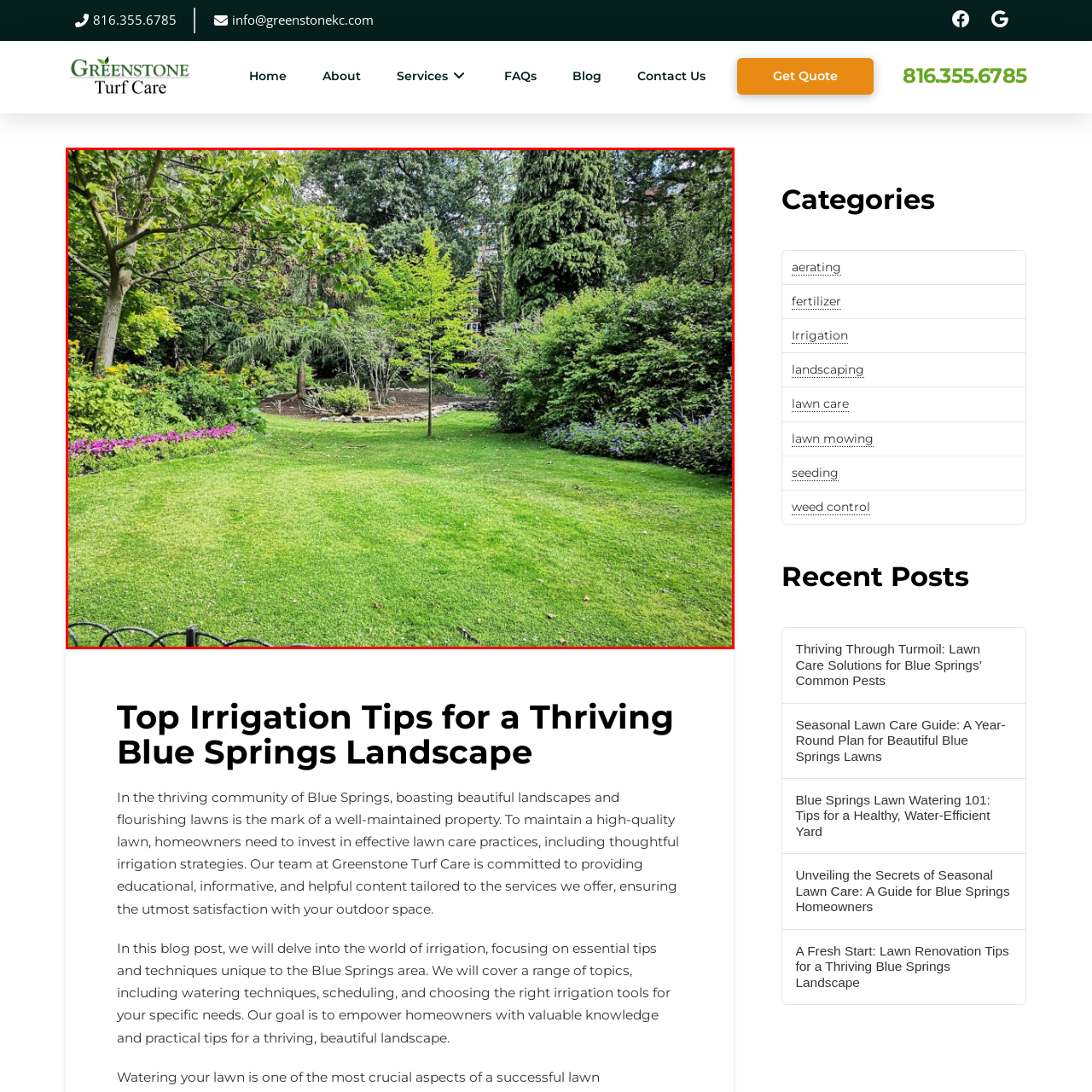Give a detailed description of the image area outlined by the red box.

The image depicts a beautifully maintained garden in Blue Springs, showcasing a lush, green lawn surrounded by vibrant foliage. In the foreground, a well-manicured expanse of grass leads to an array of colorful flowers, predominantly purple, adding visual interest. Tall trees and dense shrubs frame the scene, creating a serene atmosphere. A winding path can be seen in the background, hinting at inviting exploration within this thriving landscape. This carefully landscaped area exemplifies the importance of effective lawn care and irrigation strategies to cultivate a stunning outdoor space, resonating with the principles discussed in the surrounding content on irrigation tips for homeowners.